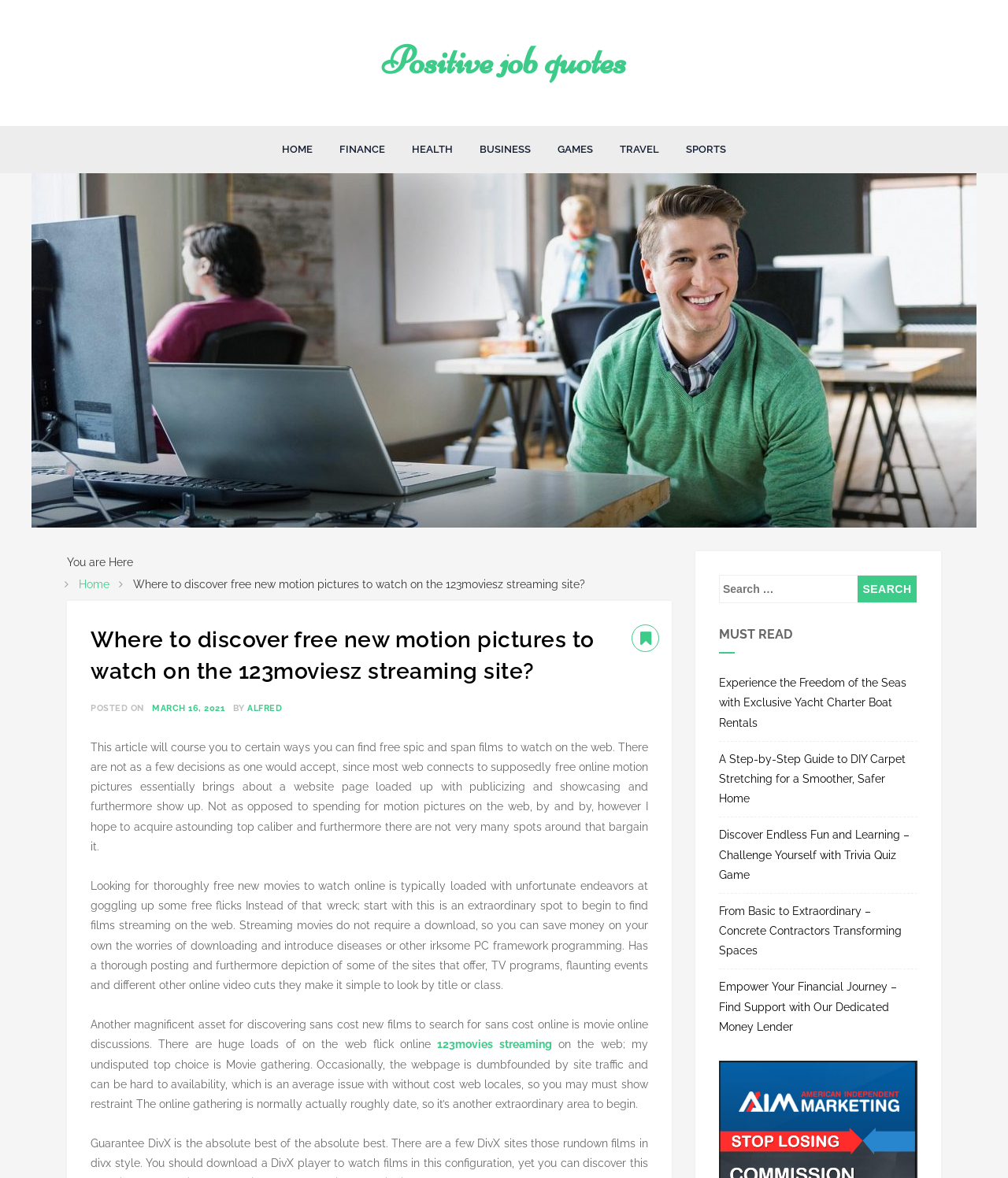Identify the bounding box coordinates for the region to click in order to carry out this instruction: "Click on the 'HOME' link". Provide the coordinates using four float numbers between 0 and 1, formatted as [left, top, right, bottom].

[0.268, 0.107, 0.322, 0.147]